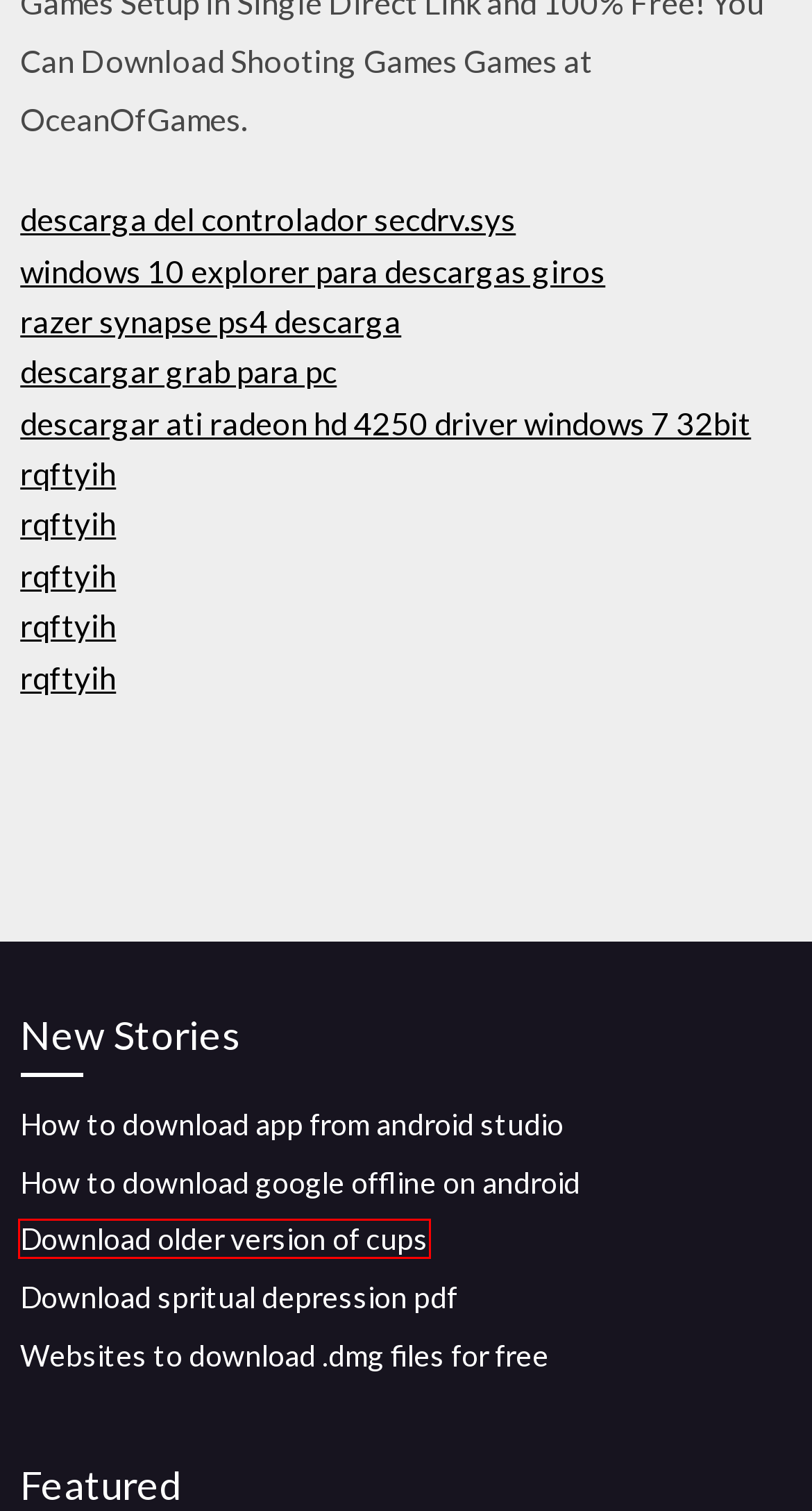Examine the screenshot of a webpage with a red bounding box around an element. Then, select the webpage description that best represents the new page after clicking the highlighted element. Here are the descriptions:
A. Websites to download .dmg files for free [2020]
B. Descargar ati radeon hd 4250 driver windows 7 32bit [2020]
C. How to download app from android studio (2020)
D. Ketner32018
E. Download spritual depression pdf (2020)
F. How to download frewe nwe movies on pc (2020)
G. Download older version of cups [2020]
H. Razer synapse ps4 descarga [2020]

G